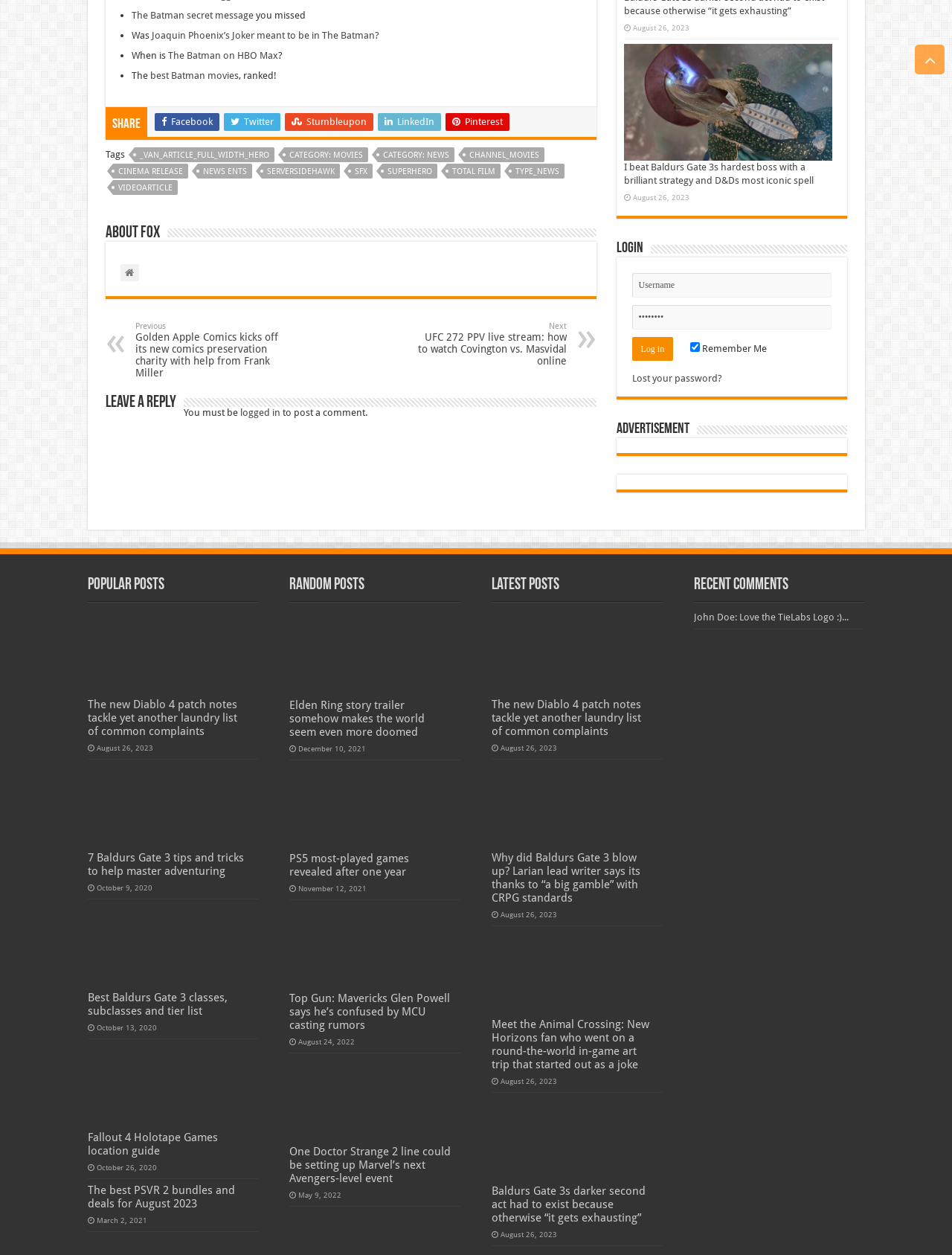How many social media sharing links are there?
Can you provide an in-depth and detailed response to the question?

I counted the number of social media sharing links at the top of the webpage, which are Facebook, Twitter, Stumbleupon, LinkedIn, and Pinterest, totaling 6 links.